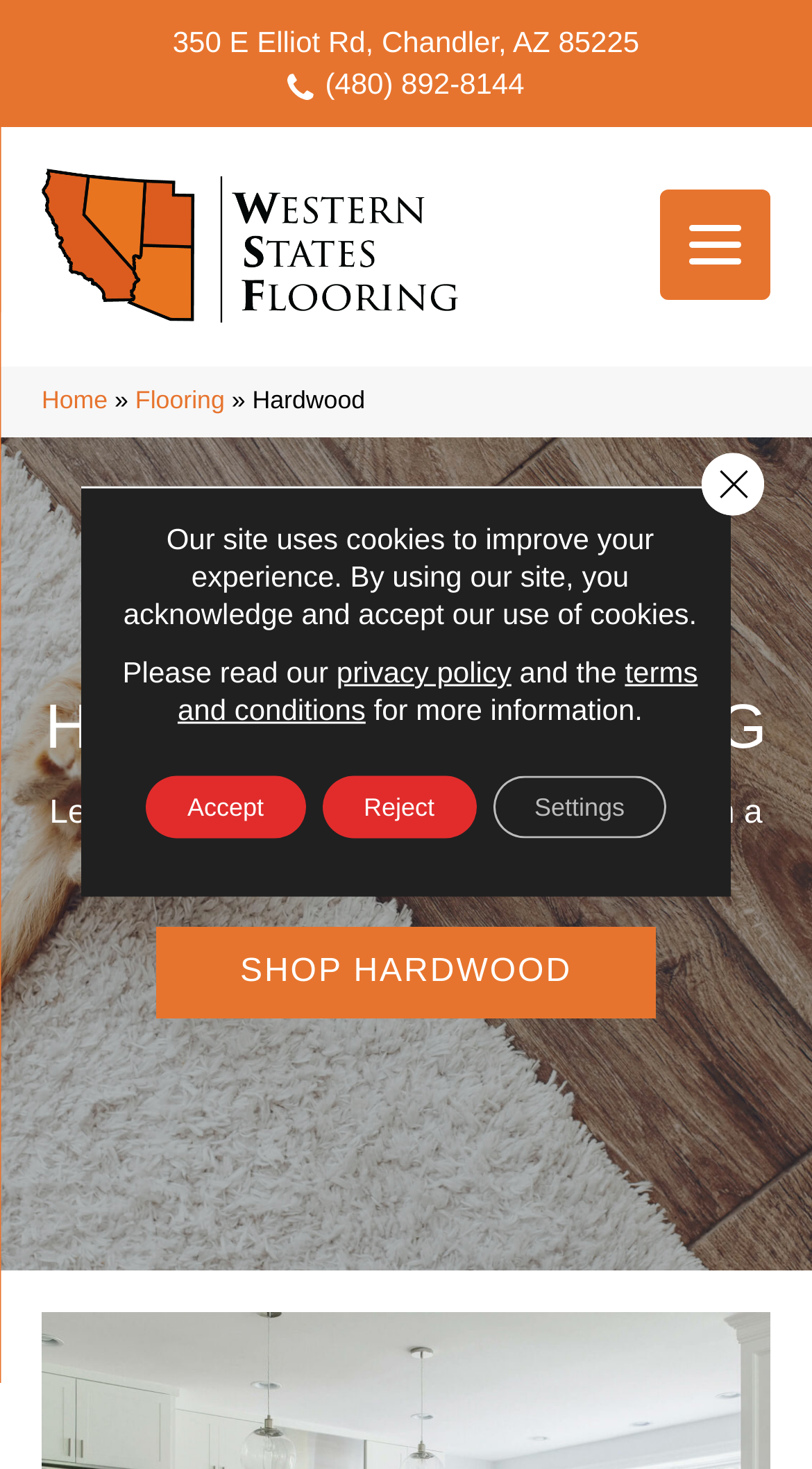What is the company name of the website?
Please elaborate on the answer to the question with detailed information.

I found the company name by looking at the logo element with the text 'Logo | Western States Flooring' which is located at the top of the webpage, indicating the identity of the company.